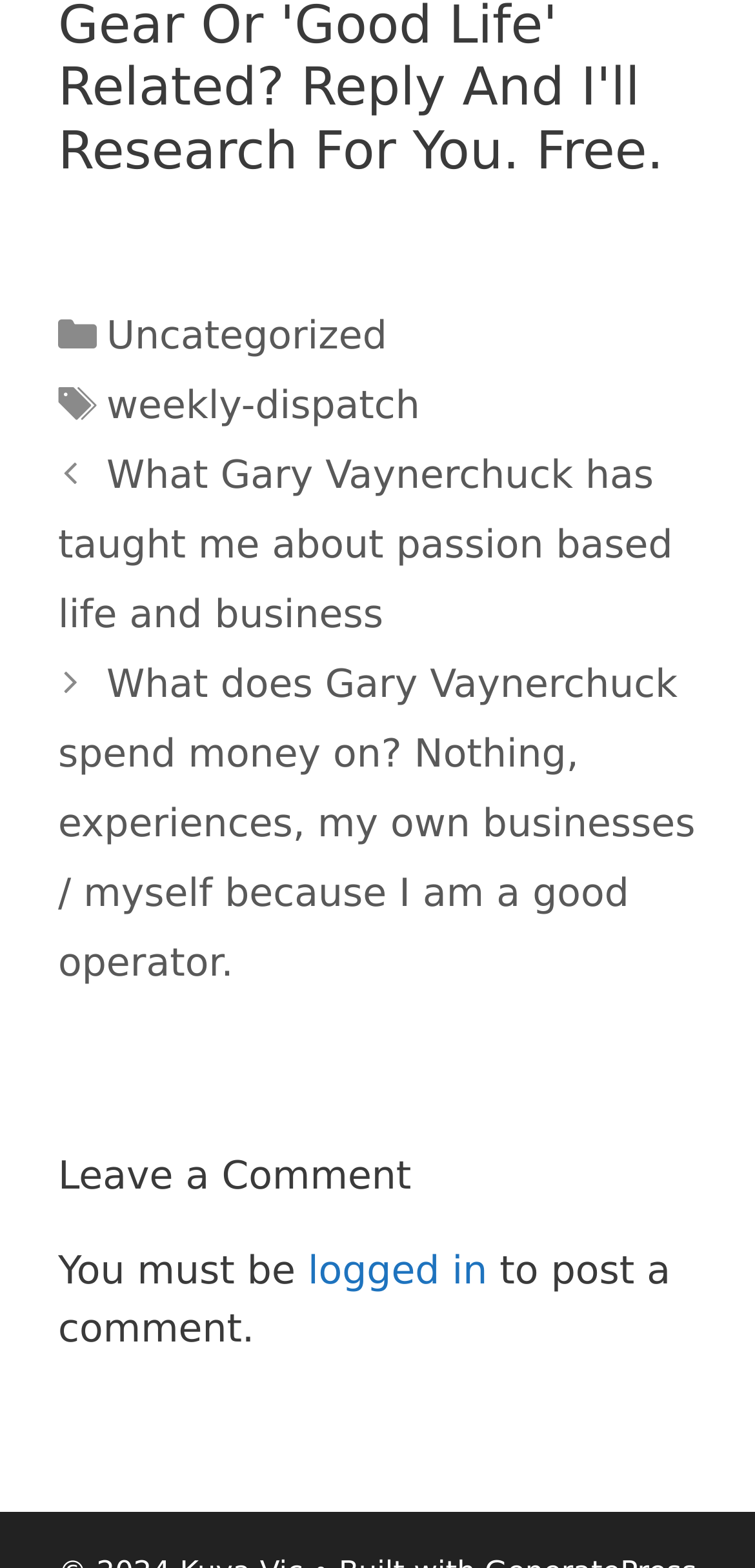Using the information in the image, could you please answer the following question in detail:
What is the title of the first post?

I looked at the navigation section labeled 'Posts' and found the first link, which has the title 'What Gary Vaynerchuck has taught me about passion based life and business'.